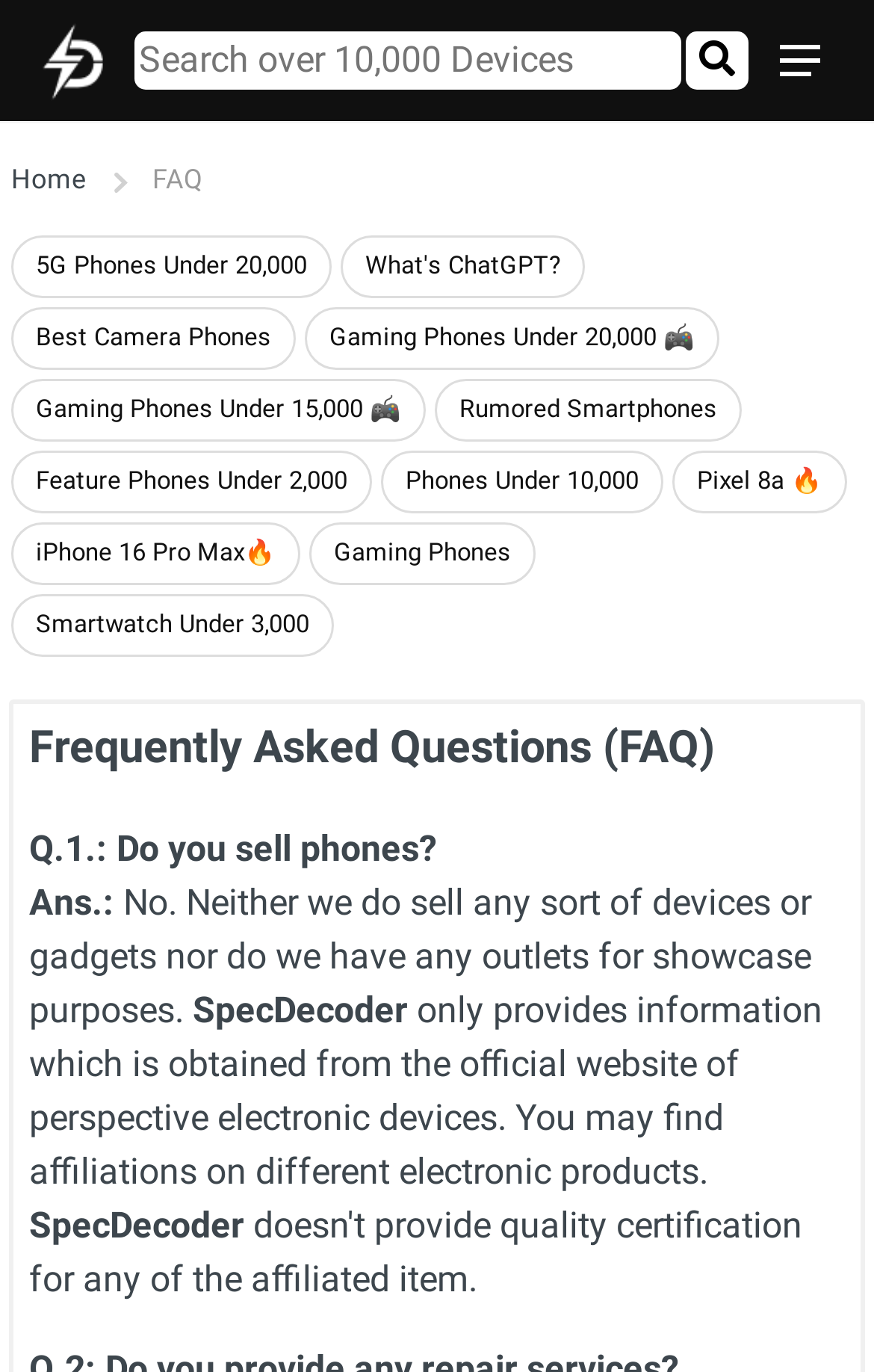Locate the heading on the webpage and return its text.

Frequently Asked Questions (FAQ)